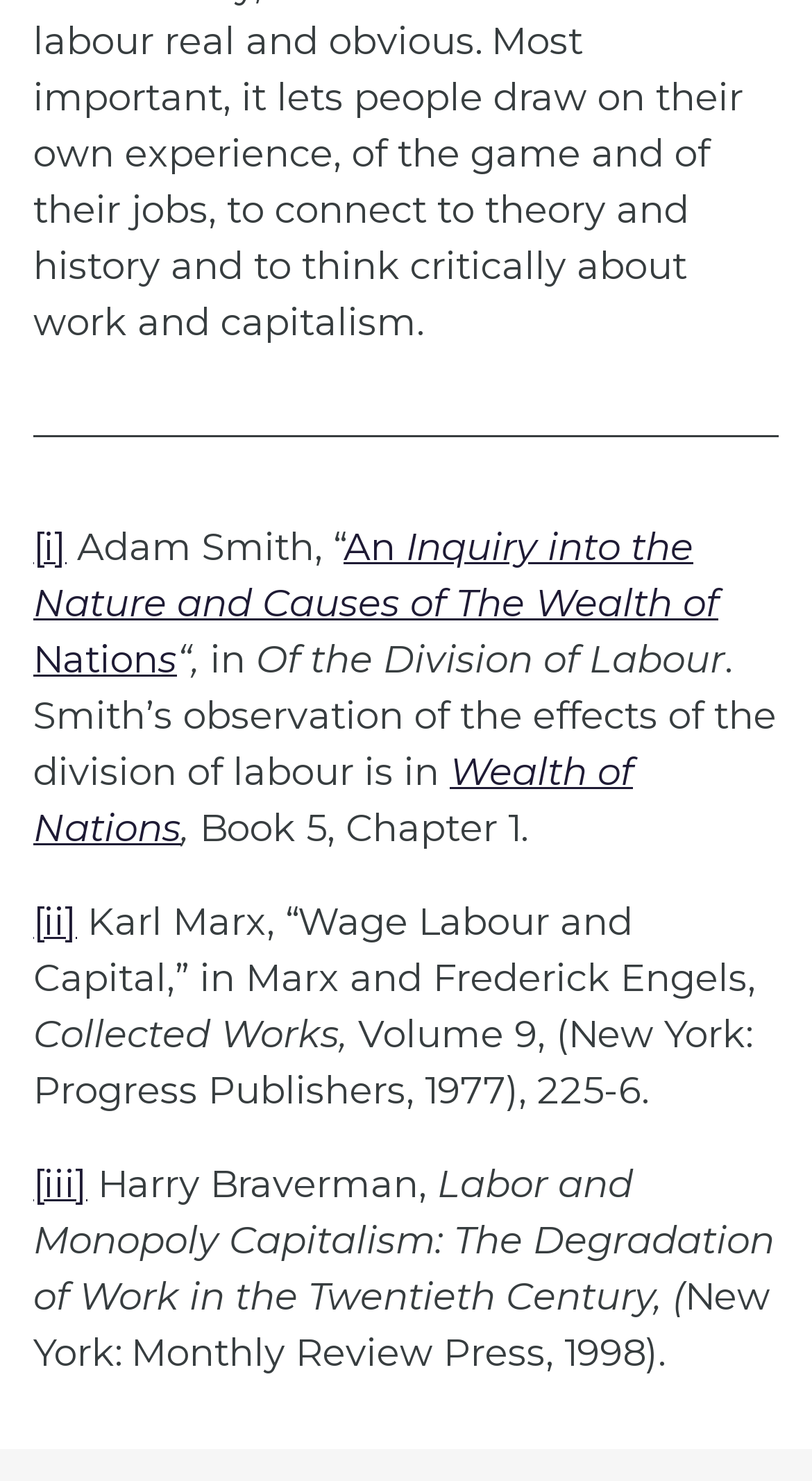Can you pinpoint the bounding box coordinates for the clickable element required for this instruction: "Explore Harry Braverman's Labor and Monopoly Capitalism"? The coordinates should be four float numbers between 0 and 1, i.e., [left, top, right, bottom].

[0.041, 0.784, 0.954, 0.891]